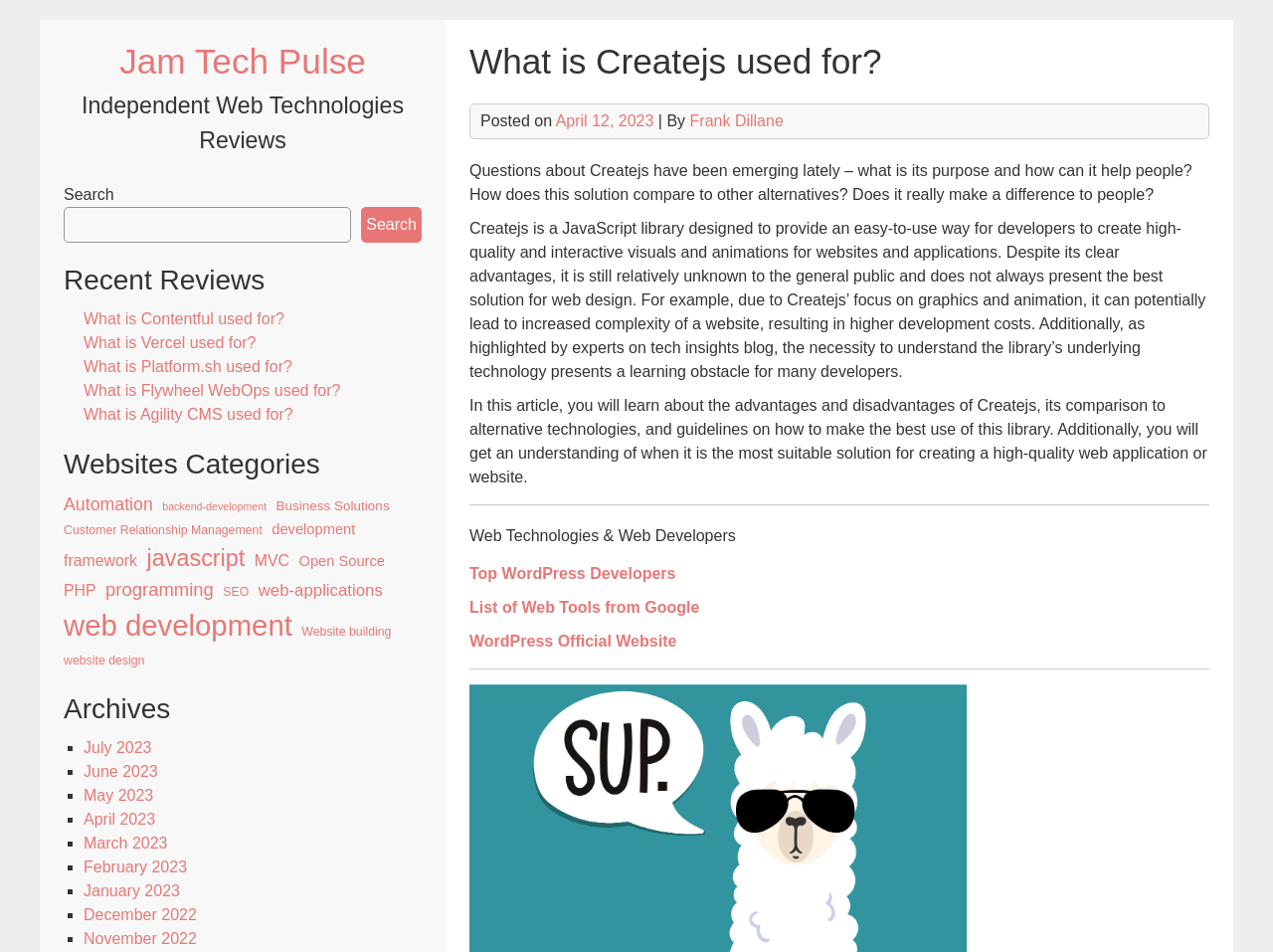Provide the bounding box coordinates in the format (top-left x, top-left y, bottom-right x, bottom-right y). All values are floating point numbers between 0 and 1. Determine the bounding box coordinate of the UI element described as: javascript

[0.115, 0.569, 0.192, 0.605]